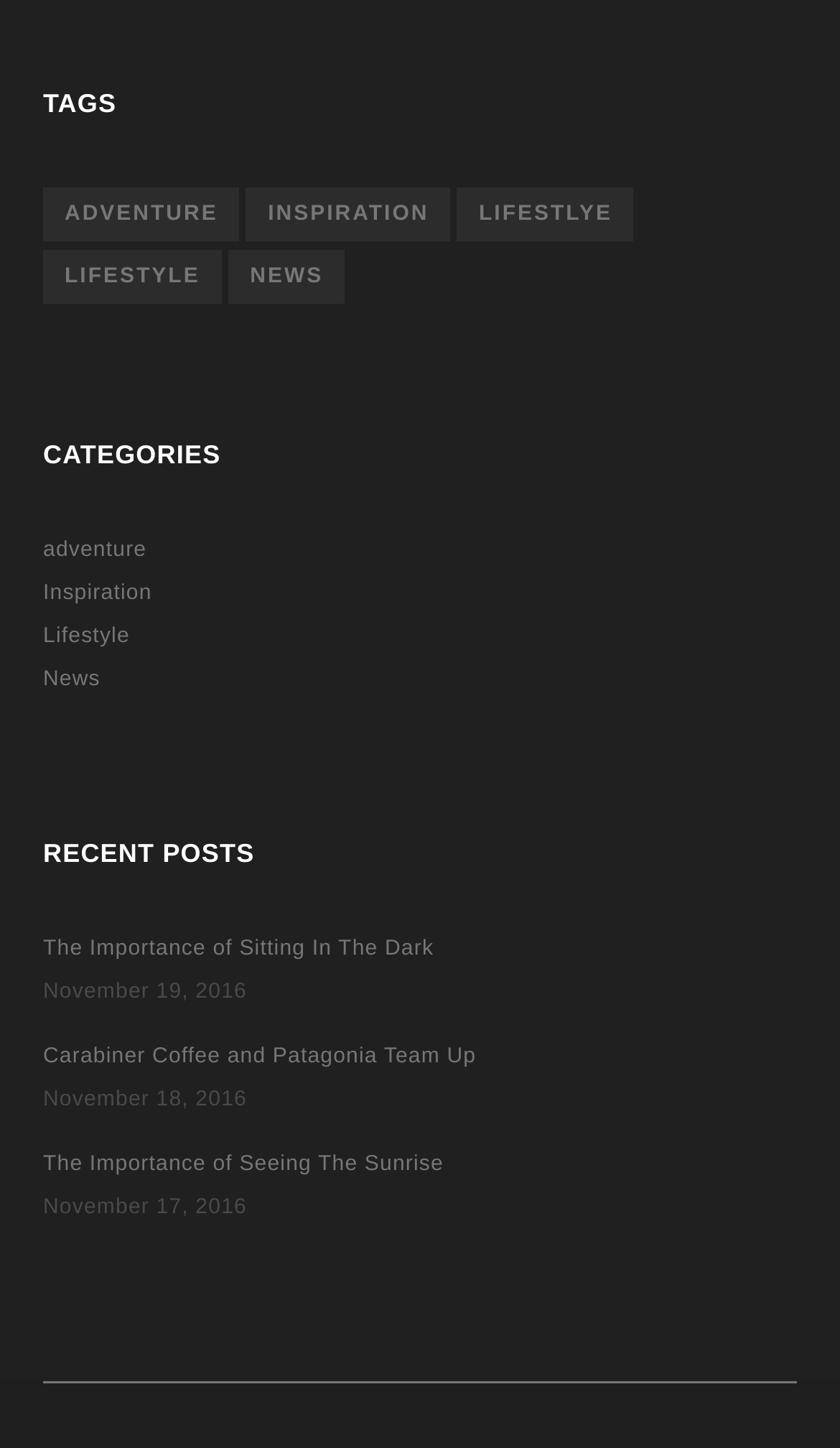Specify the bounding box coordinates of the element's area that should be clicked to execute the given instruction: "View recent post The Importance of Sitting In The Dark". The coordinates should be four float numbers between 0 and 1, i.e., [left, top, right, bottom].

[0.051, 0.648, 0.516, 0.664]